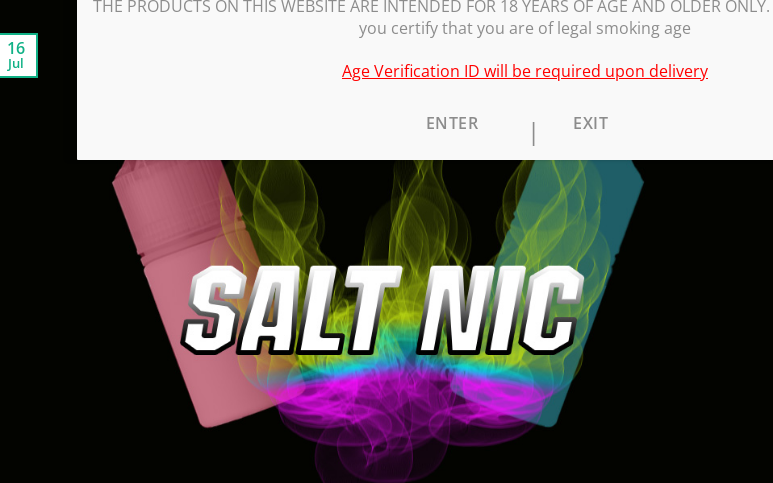Write a descriptive caption for the image, covering all notable aspects.

The image prominently features the text "SALT NIC" with a vibrant and colorful design that includes smoke-like graphics in a spectrum of hues, primarily showcasing purple and turquoise. To the left of the text, there's a pink vape bottle, symbolizing products related to nicotine salts. The background is visually dynamic, emphasizing a modern vaping aesthetic. Above the main image, a notice states that the products are intended for individuals aged 18 and older, indicating compliance with age restrictions for vaping products. This visual captures the essence of the vaping culture and the specific focus on nicotine salts, appealing to the target audience browsing a vaporizers and e-liquids blog.